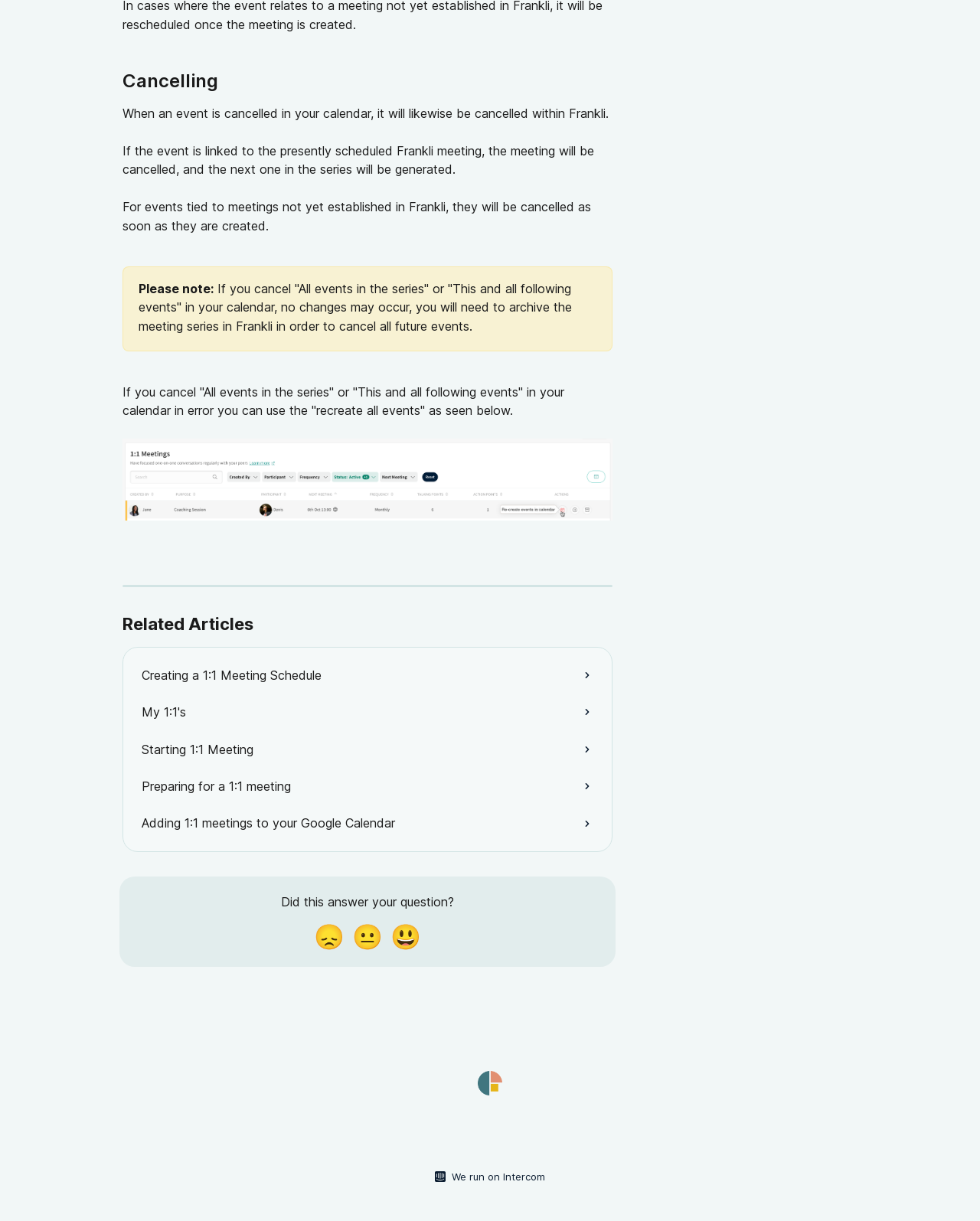What is the purpose of the 'Related Articles' section?
Please describe in detail the information shown in the image to answer the question.

The 'Related Articles' section appears to provide additional information and resources related to the topic of cancelling events in Frankli, with links to articles such as 'Creating a 1:1 Meeting Schedule' and 'Preparing for a 1:1 meeting'.